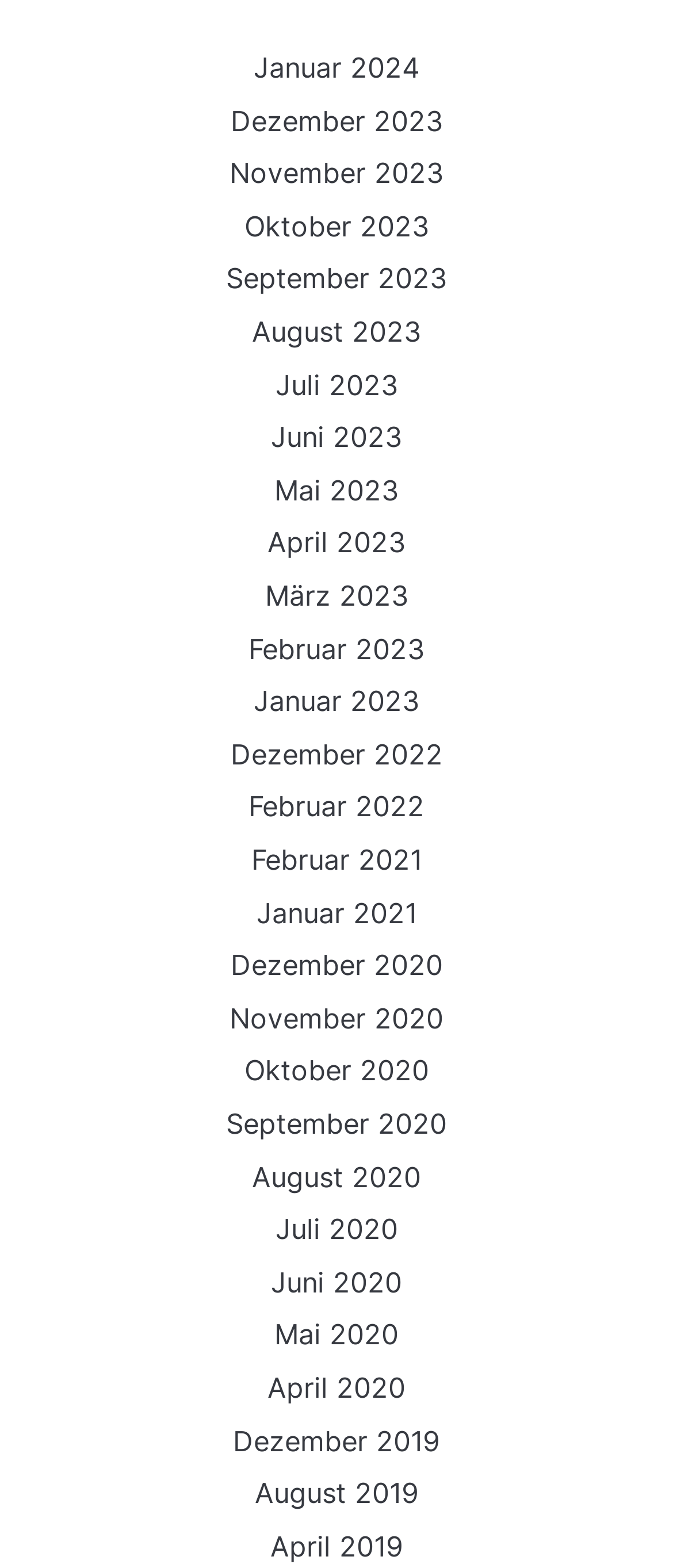Use a single word or phrase to answer the question: How many months are listed for 2023?

12